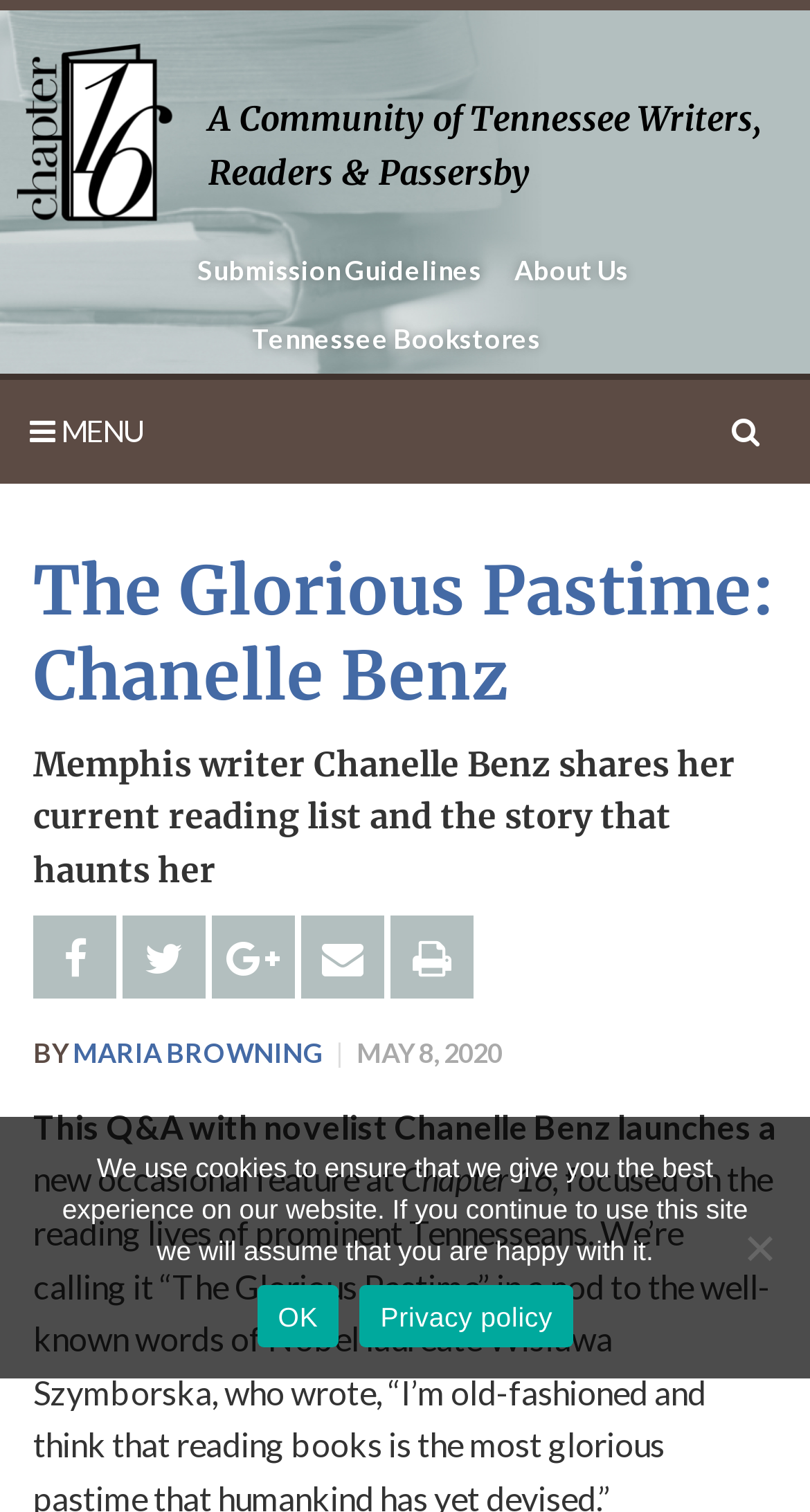Detail the various sections and features present on the webpage.

The webpage is focused on a Q&A feature with novelist Chanelle Benz, titled "The Glorious Pastime" on Chapter 16. At the top left, there is a link to "Chapter 16" accompanied by an image of the same name. Next to it, a static text reads "A Community of Tennessee Writers, Readers & Passersby". 

Below this, there are three links: "Submission Guidelines", "About Us", and "Tennessee Bookstores", aligned horizontally. On the top right, there are two links: "MENU" and a search icon. 

The main content of the page is a header section that spans almost the entire width of the page. It contains a heading "The Glorious Pastime: Chanelle Benz", followed by a static text that summarizes the content of the Q&A, which is about Memphis writer Chanelle Benz sharing her current reading list and the story that haunts her. 

Below this, there are five social media links aligned horizontally. Then, there is a static text "BY" followed by a link to the author "MARIA BROWNING", a separator "|", and a timestamp "MAY 8, 2020". 

Further down, there are two static texts that introduce the Q&A feature, mentioning that it launches a new occasional feature at Chapter 16. 

At the bottom of the page, there is a dialog box for a "Cookie Notice" that informs users about the website's cookie policy. It contains a static text explaining the policy, an "OK" button, a link to the "Privacy policy", and a "No" button.